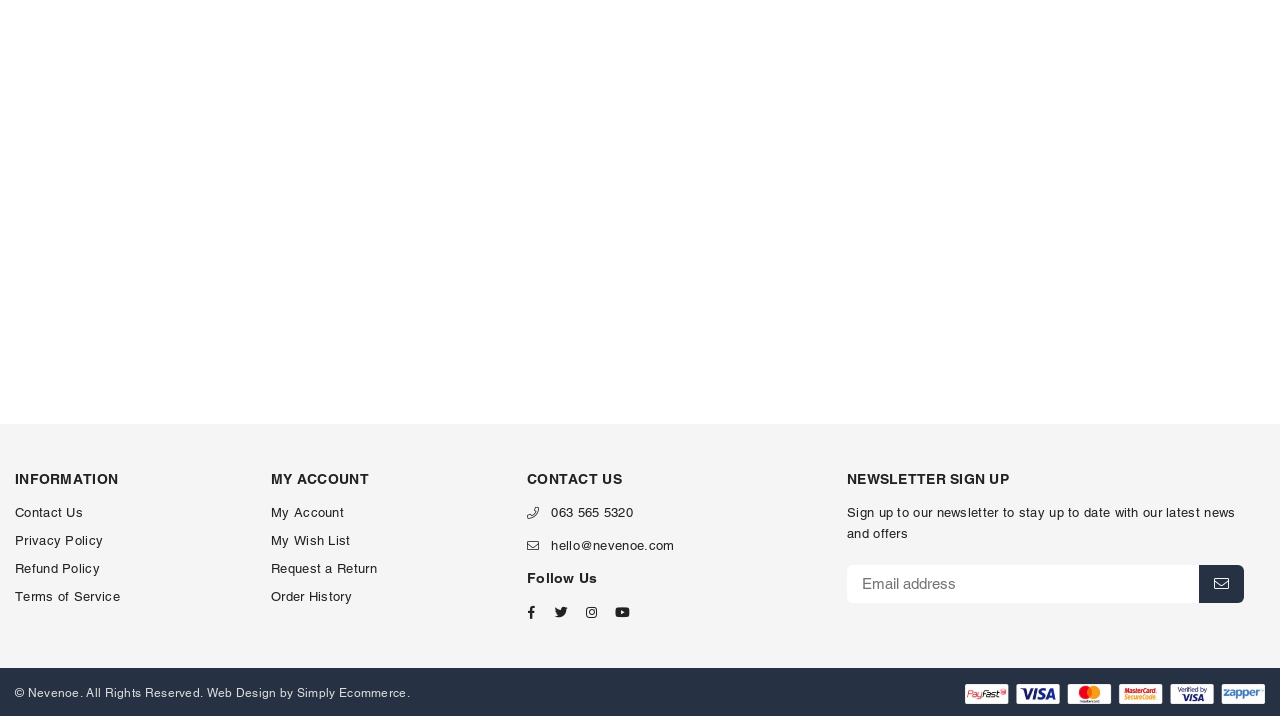Provide a brief response to the question using a single word or phrase: 
How many social media platforms are listed?

4